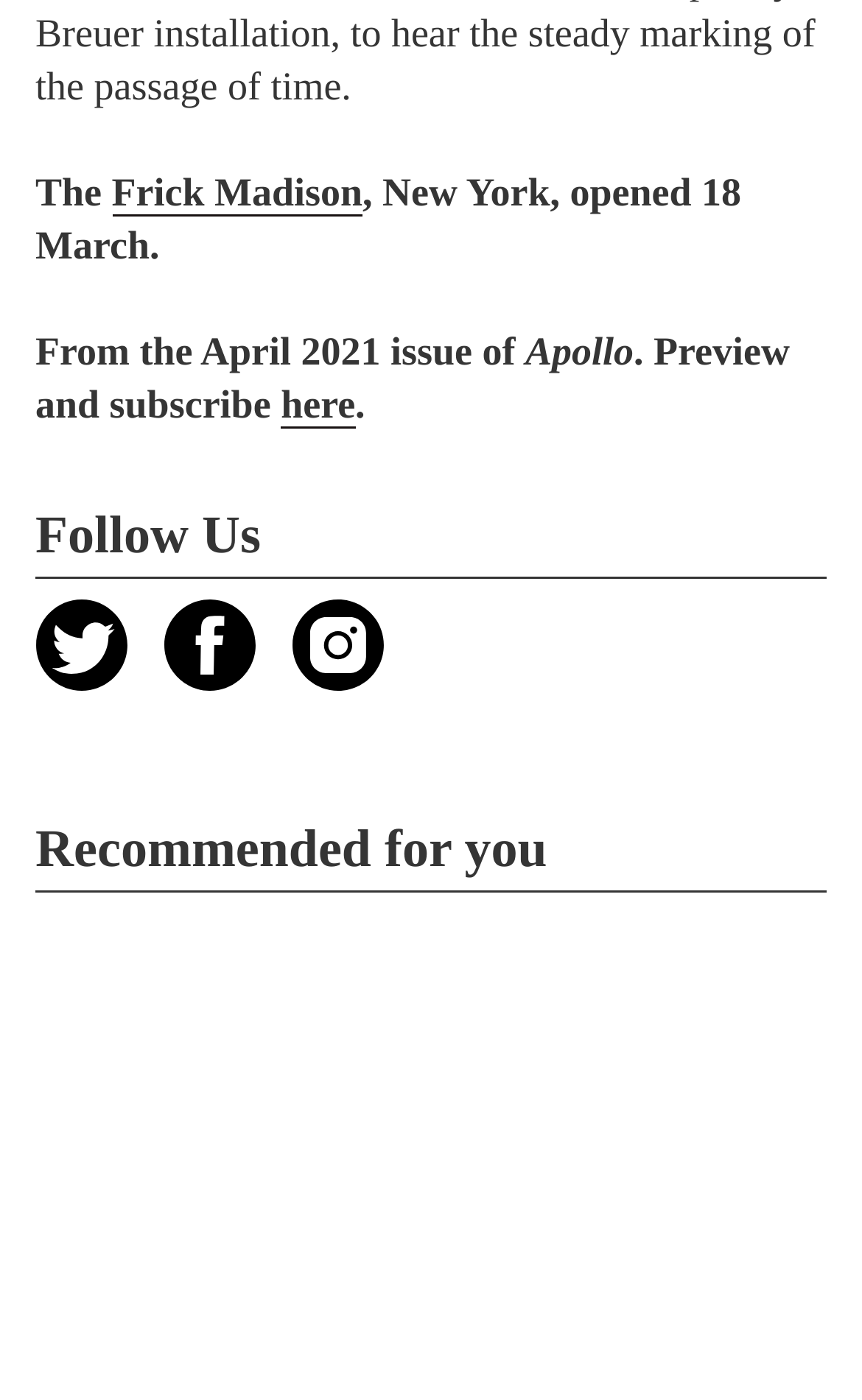Please look at the image and answer the question with a detailed explanation: What is the name of the museum?

The name of the museum can be found in the link element with the text 'Frick Madison' at the top of the page, which suggests that the webpage is related to this museum.